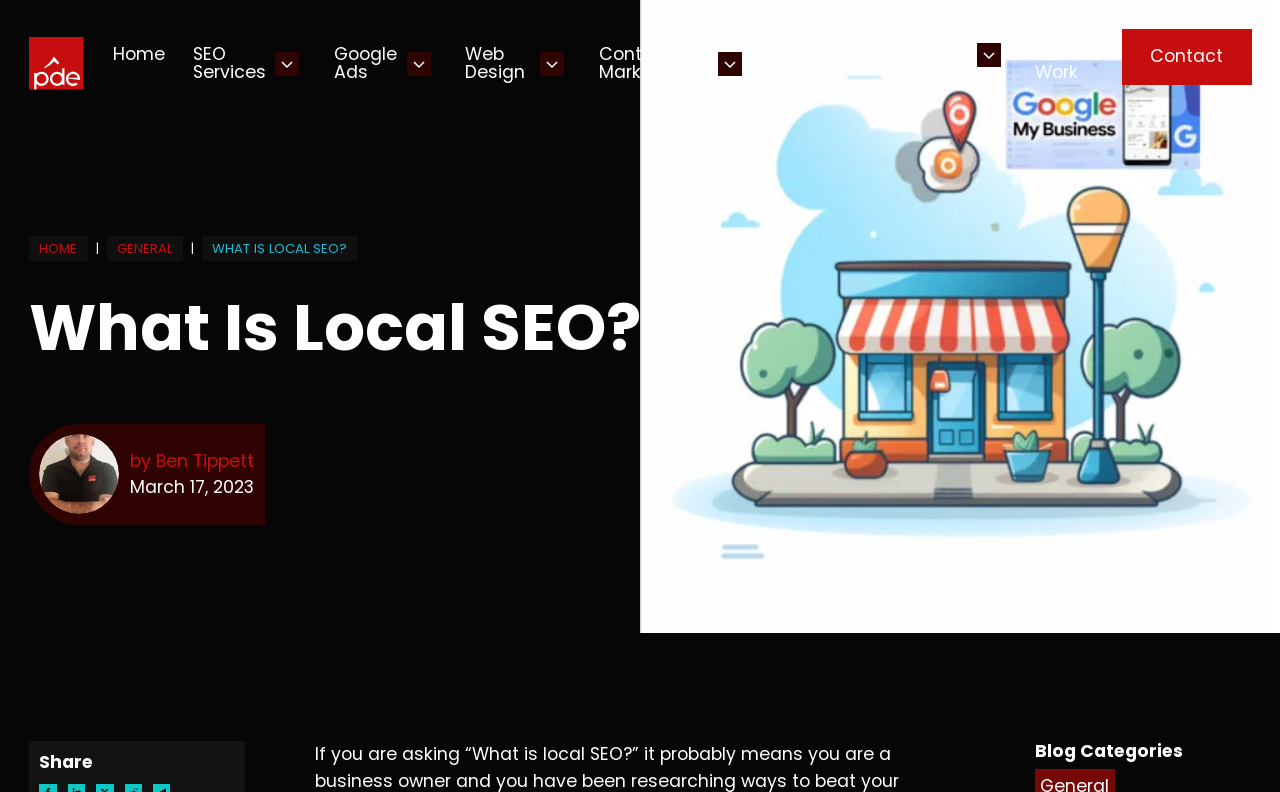Predict the bounding box coordinates of the area that should be clicked to accomplish the following instruction: "Go to Home". The bounding box coordinates should consist of four float numbers between 0 and 1, i.e., [left, top, right, bottom].

[0.088, 0.036, 0.129, 0.102]